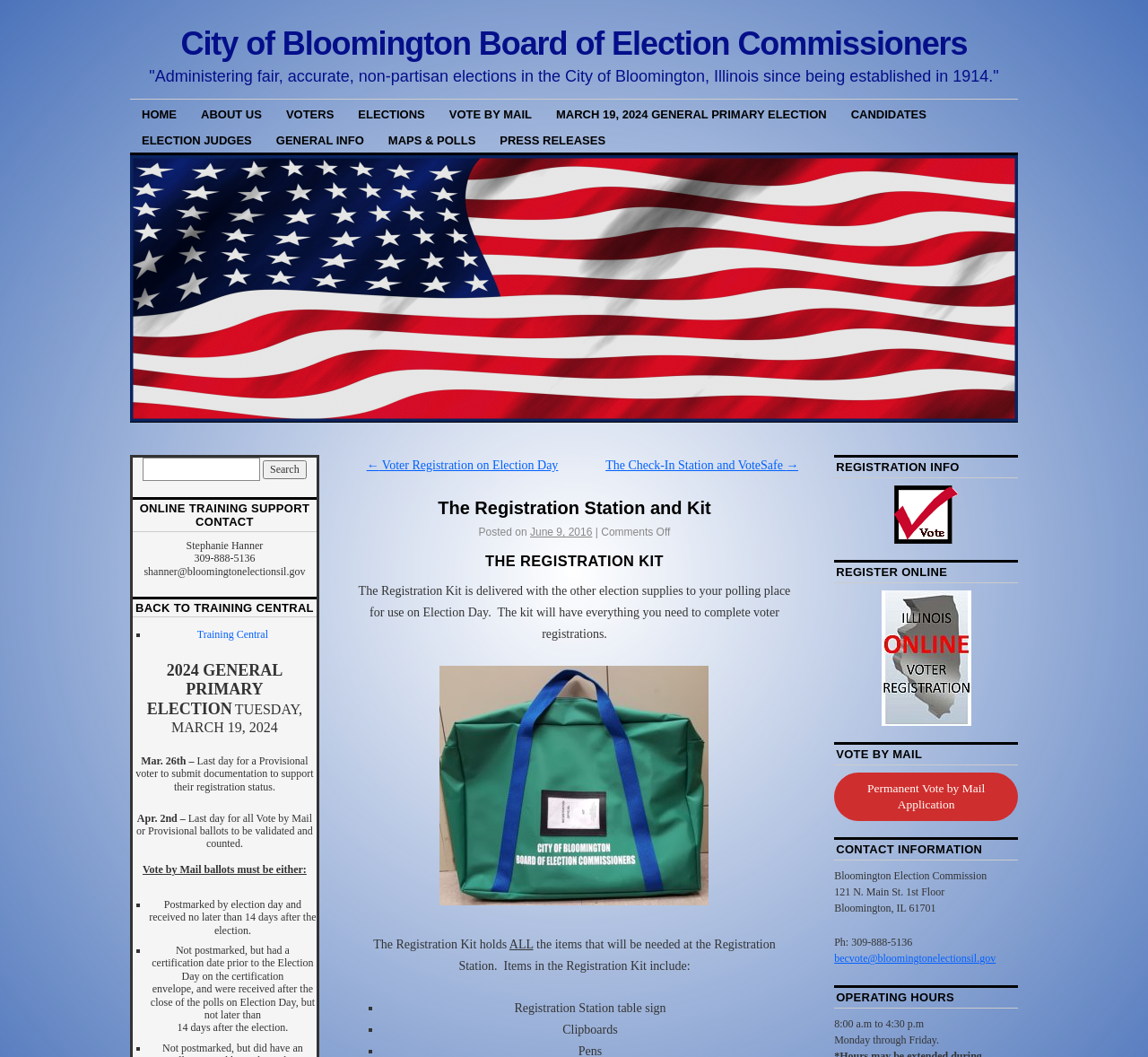Determine which piece of text is the heading of the webpage and provide it.

The Registration Station and Kit